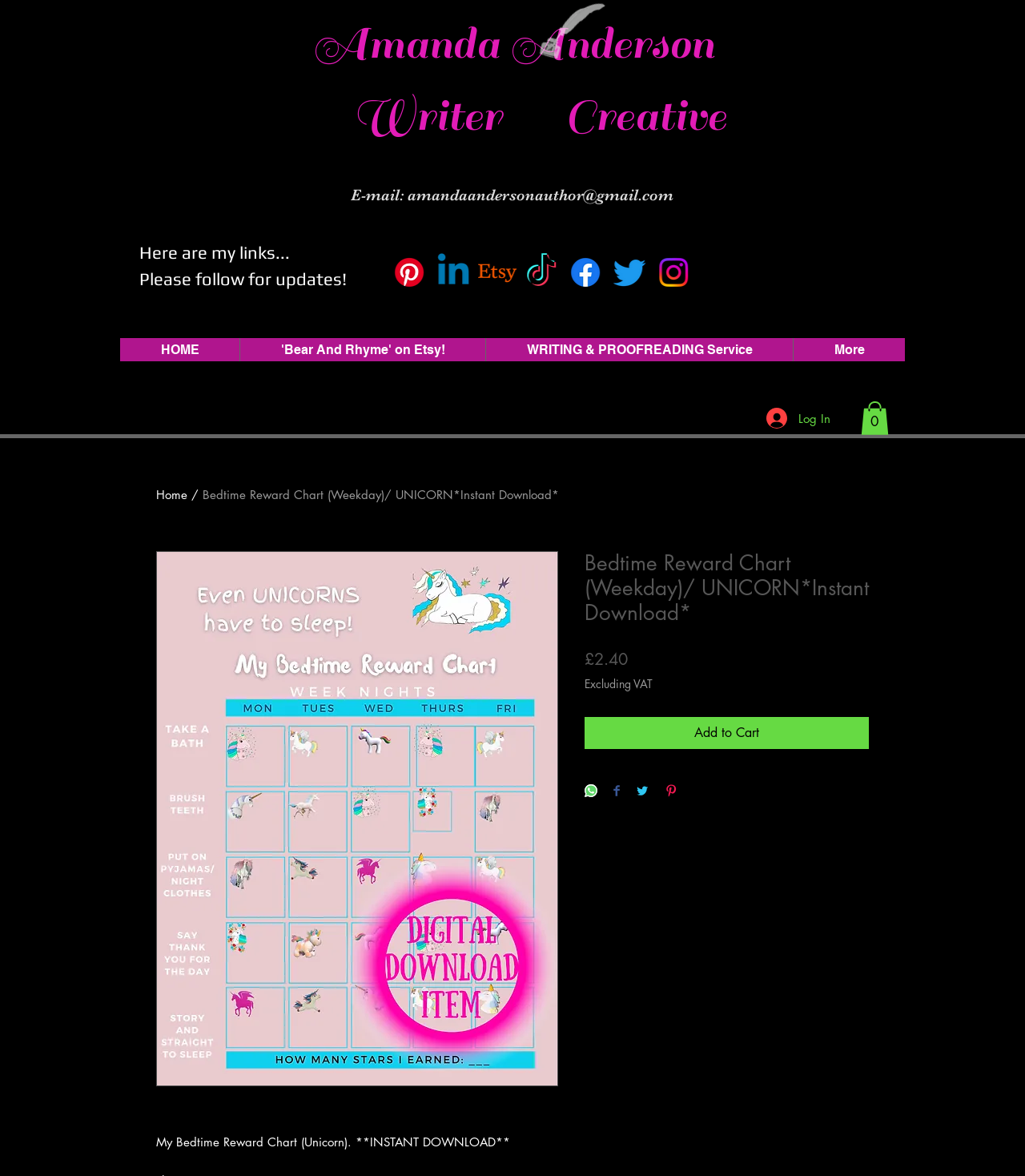Show the bounding box coordinates for the HTML element as described: "E-mail: amandaandersonauthor@gmail.com".

[0.342, 0.158, 0.657, 0.174]